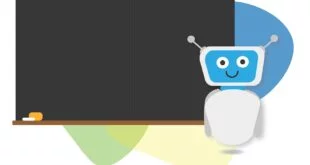What is the shape of the robot's body?
Please use the image to provide a one-word or short phrase answer.

Rounded